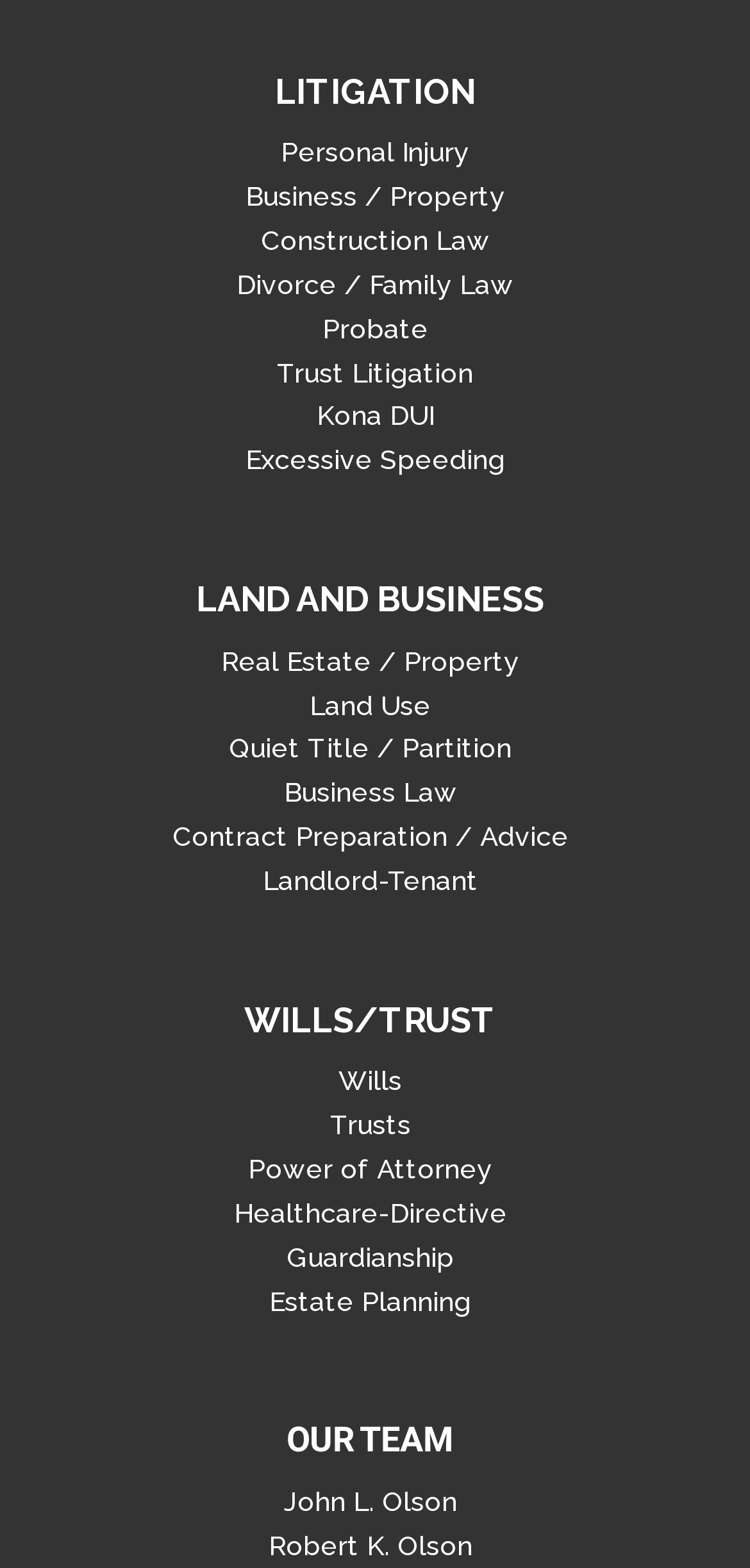What is the category of 'Land Use'?
Kindly give a detailed and elaborate answer to the question.

I looked at the link 'Land Use' and found that it is categorized under 'LAND AND BUSINESS'.